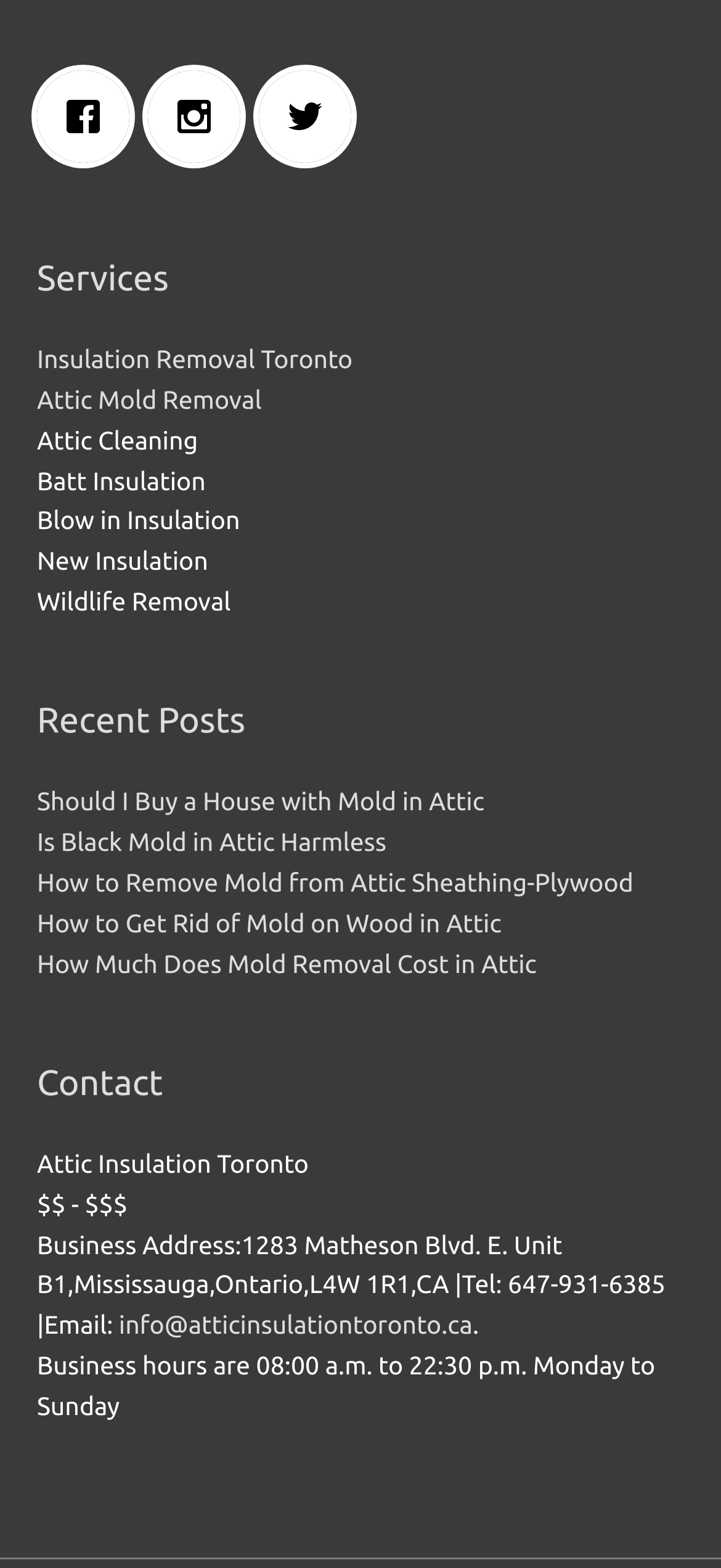Can you pinpoint the bounding box coordinates for the clickable element required for this instruction: "Read the blog post 'Should I Buy a House with Mold in Attic'"? The coordinates should be four float numbers between 0 and 1, i.e., [left, top, right, bottom].

[0.051, 0.502, 0.672, 0.52]